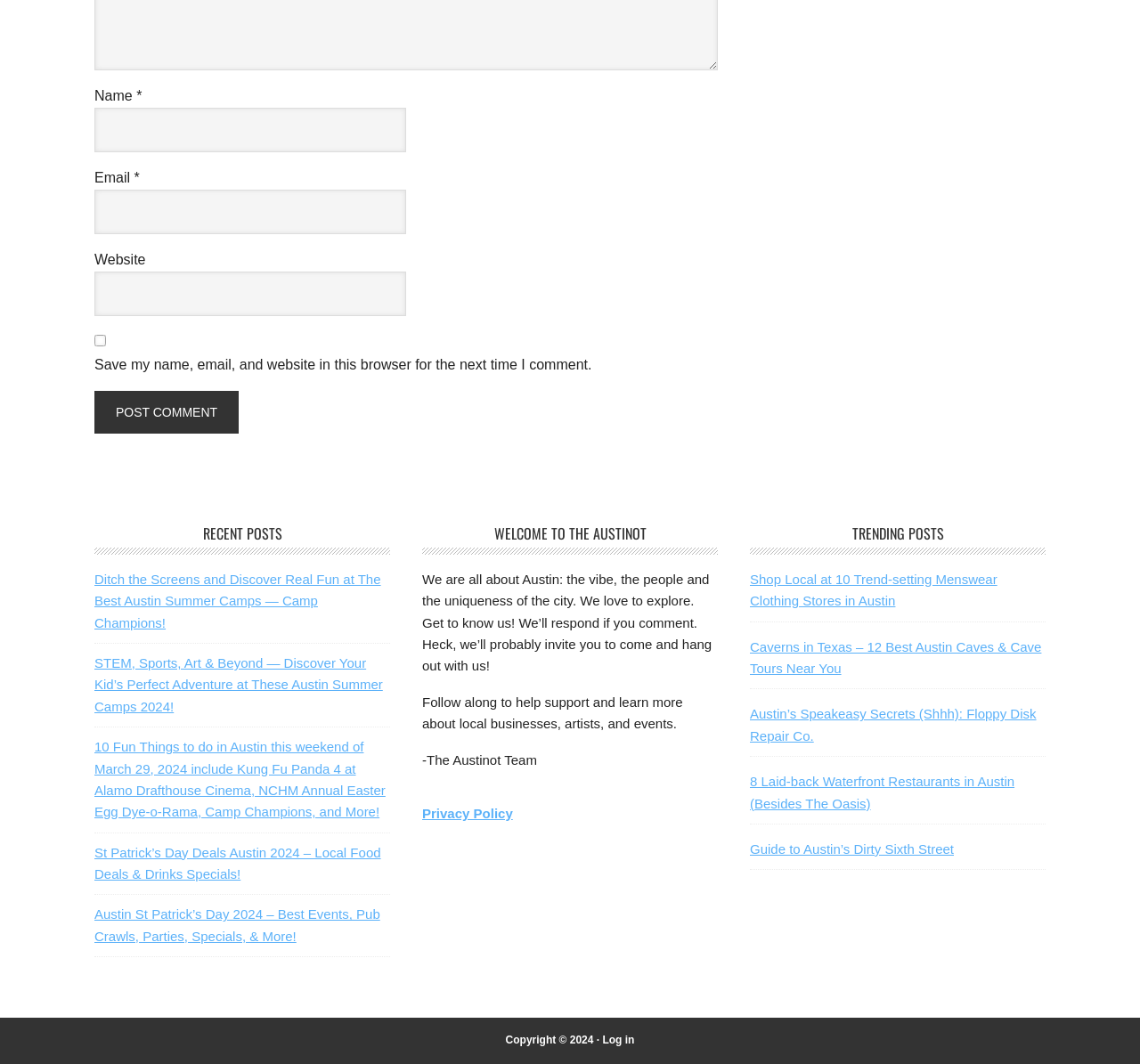Can you pinpoint the bounding box coordinates for the clickable element required for this instruction: "Enter your name"? The coordinates should be four float numbers between 0 and 1, i.e., [left, top, right, bottom].

[0.083, 0.101, 0.356, 0.143]